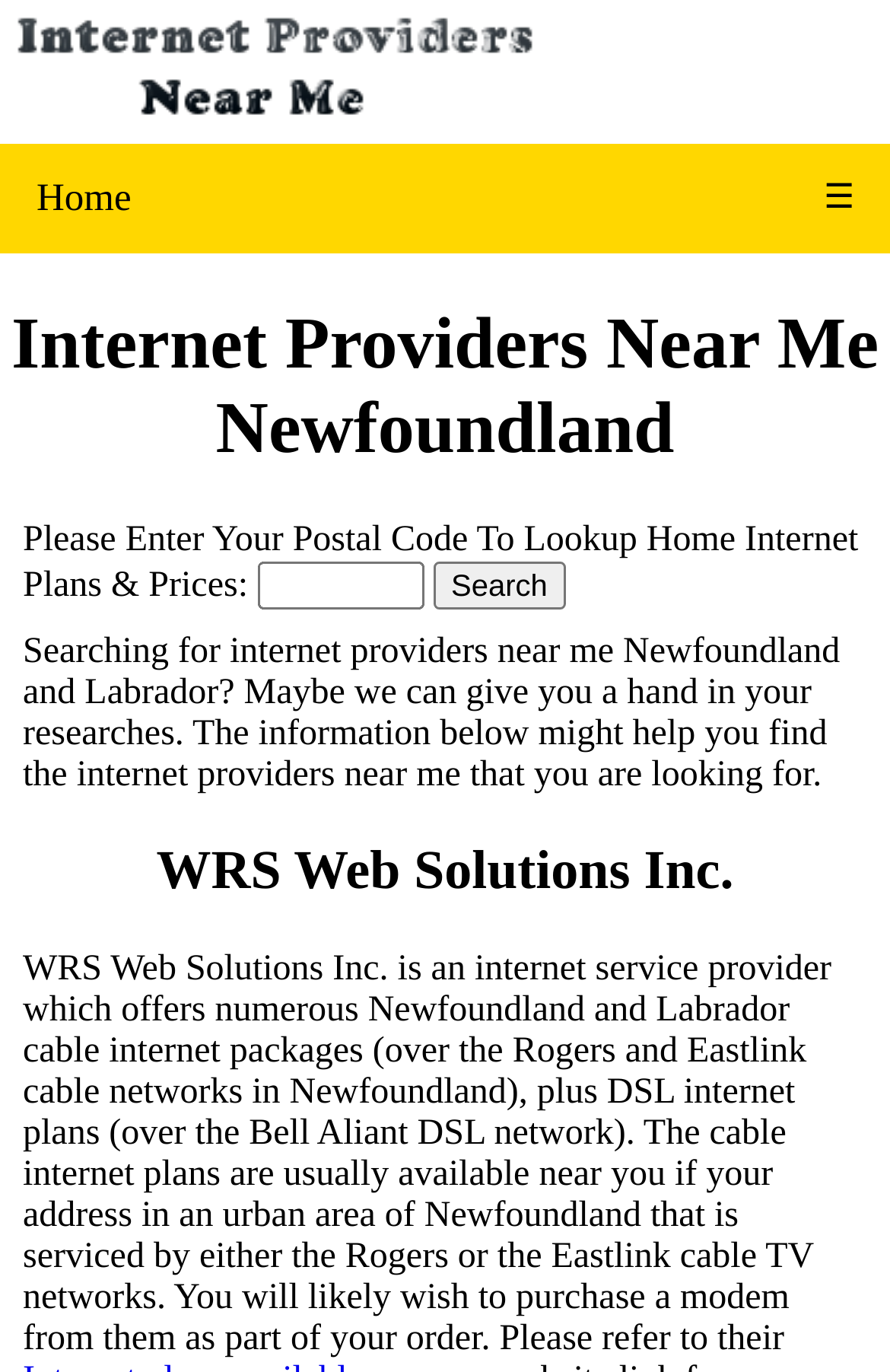Explain in detail what you observe on this webpage.

The webpage is about finding internet providers near me in Newfoundland. At the top, there is a logo image with the text "internet providers near me" and two links, "Home" and "☰", positioned on the left and right sides, respectively. Below the logo, there is a heading with the title "Internet Providers Near Me Newfoundland" that spans the entire width of the page.

Under the heading, there is a prompt that asks users to enter their postal code to lookup home internet plans and prices. This prompt is accompanied by a textbox and a "Search" button, which are positioned side by side. The textbox is slightly larger than the button.

Below the search section, there is a paragraph of text that explains the purpose of the webpage, which is to help users find internet providers near me in Newfoundland and Labrador. This text is followed by a heading that reads "WRS Web Solutions Inc." and a description of the company's internet services, including cable internet packages and DSL internet plans. The company's description is a block of text that takes up most of the page's width.